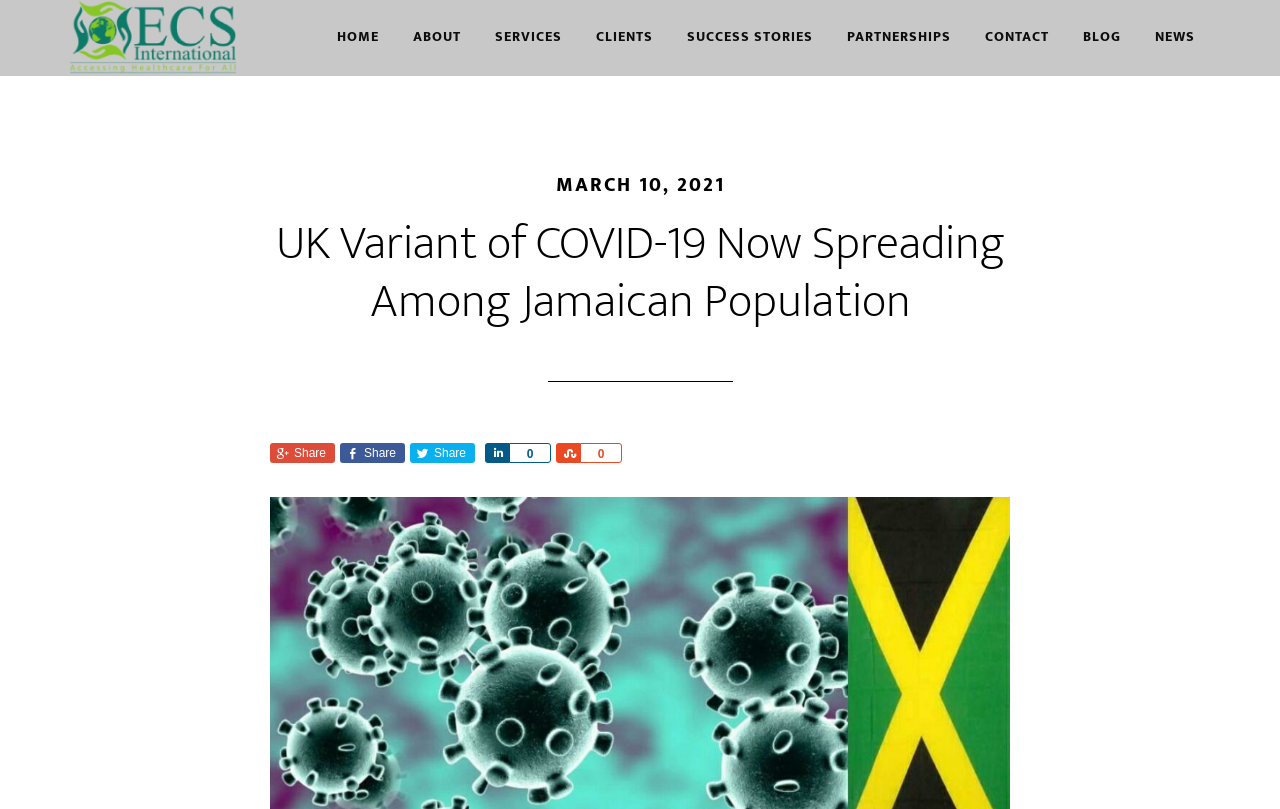Give a one-word or short-phrase answer to the following question: 
What is the date of the article?

MARCH 10, 2021